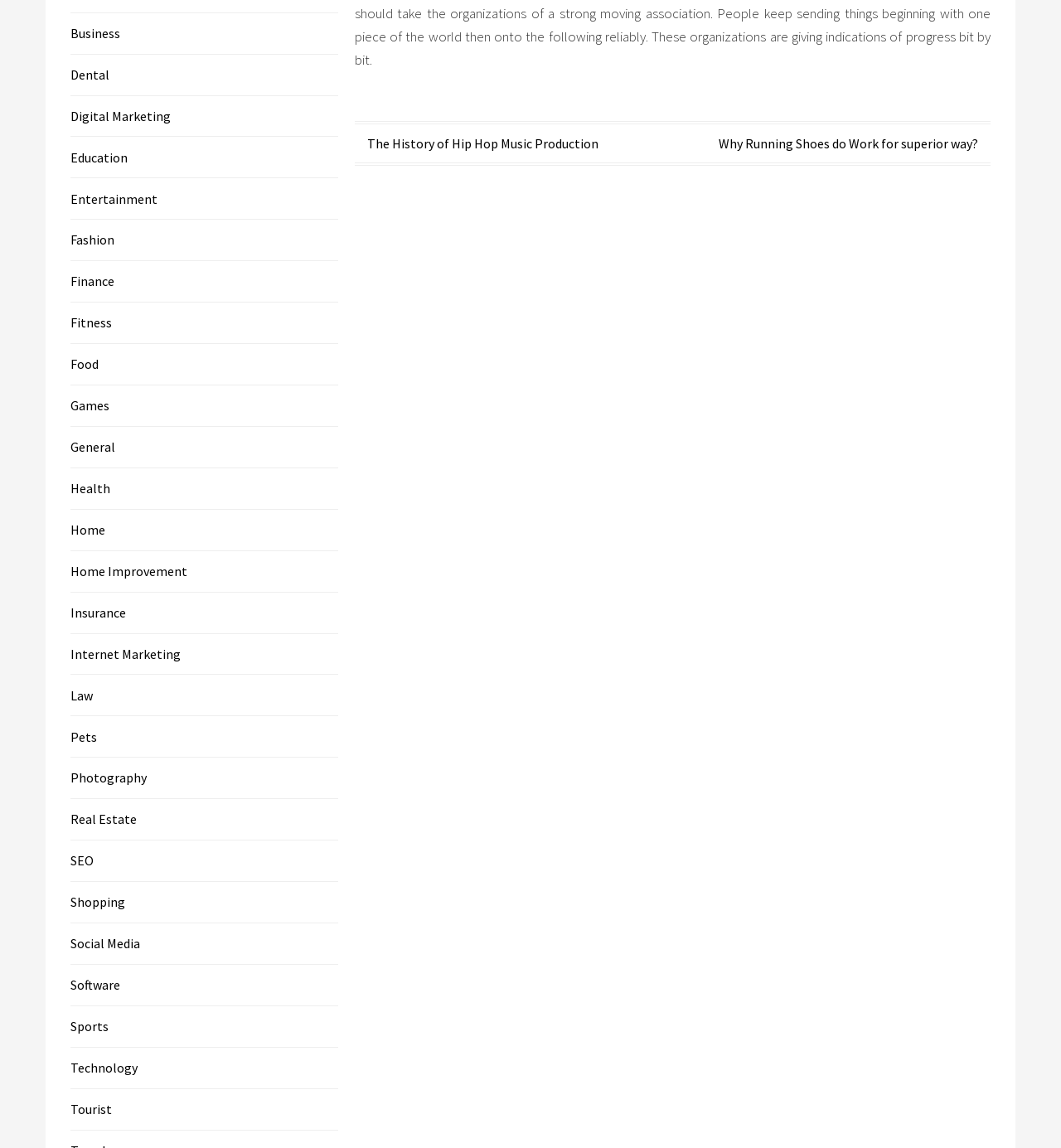What is the name of the category above 'Games'?
Refer to the screenshot and deliver a thorough answer to the question presented.

The name of the category above 'Games' can be determined by looking at the y1 coordinate of the link element 'Games' which is 0.346. The link element with a smaller y1 coordinate is 'Food', which is above 'Games'.